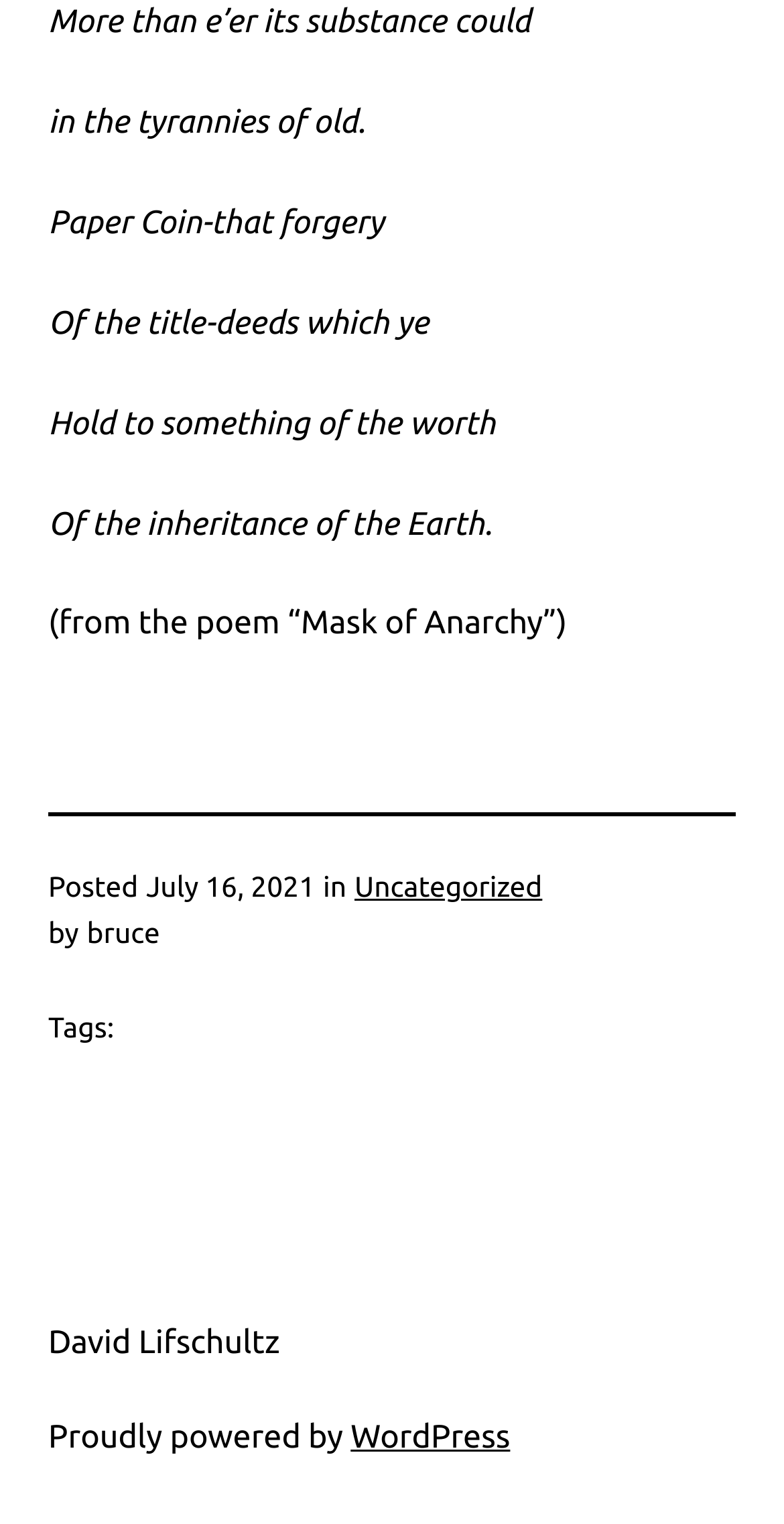Please respond to the question with a concise word or phrase:
What is the platform powering the website?

WordPress